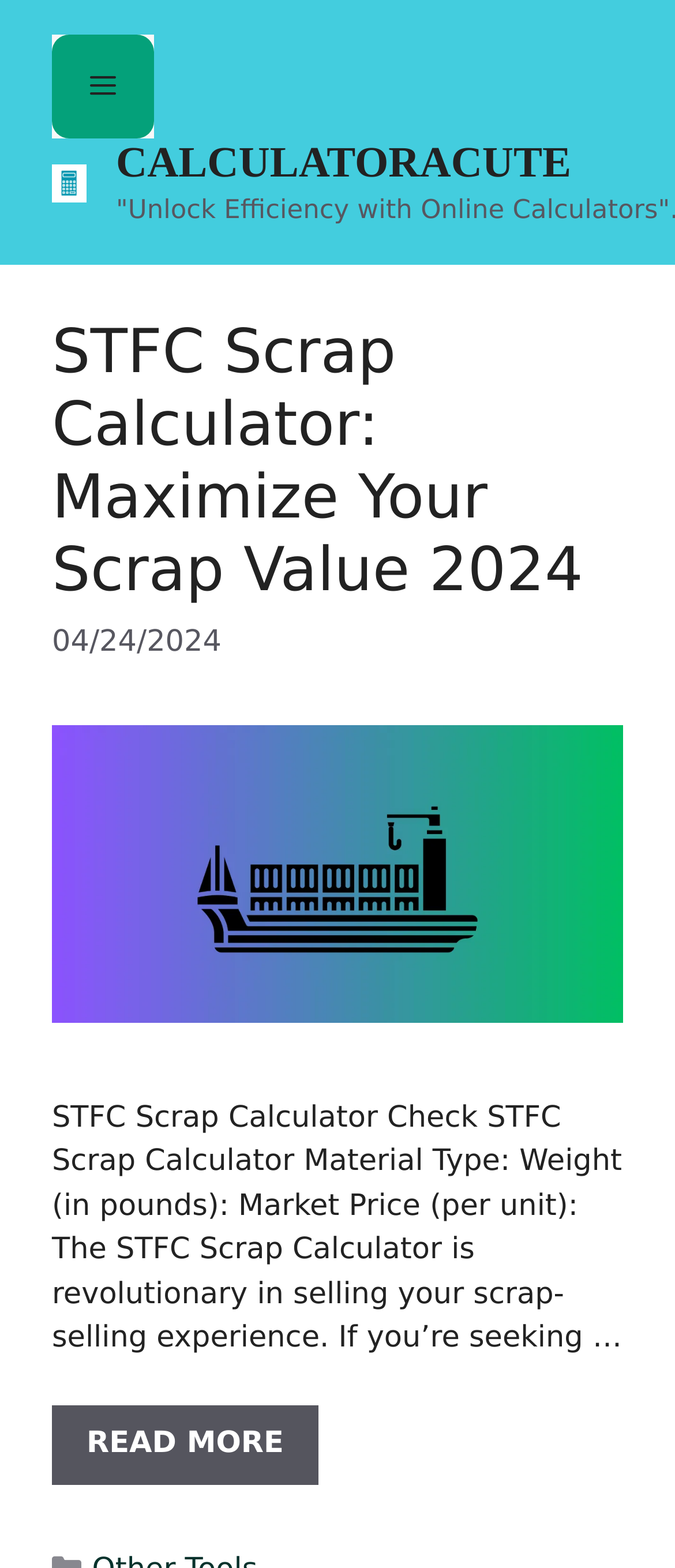Determine the bounding box coordinates of the UI element described by: "Read more".

[0.077, 0.896, 0.472, 0.947]